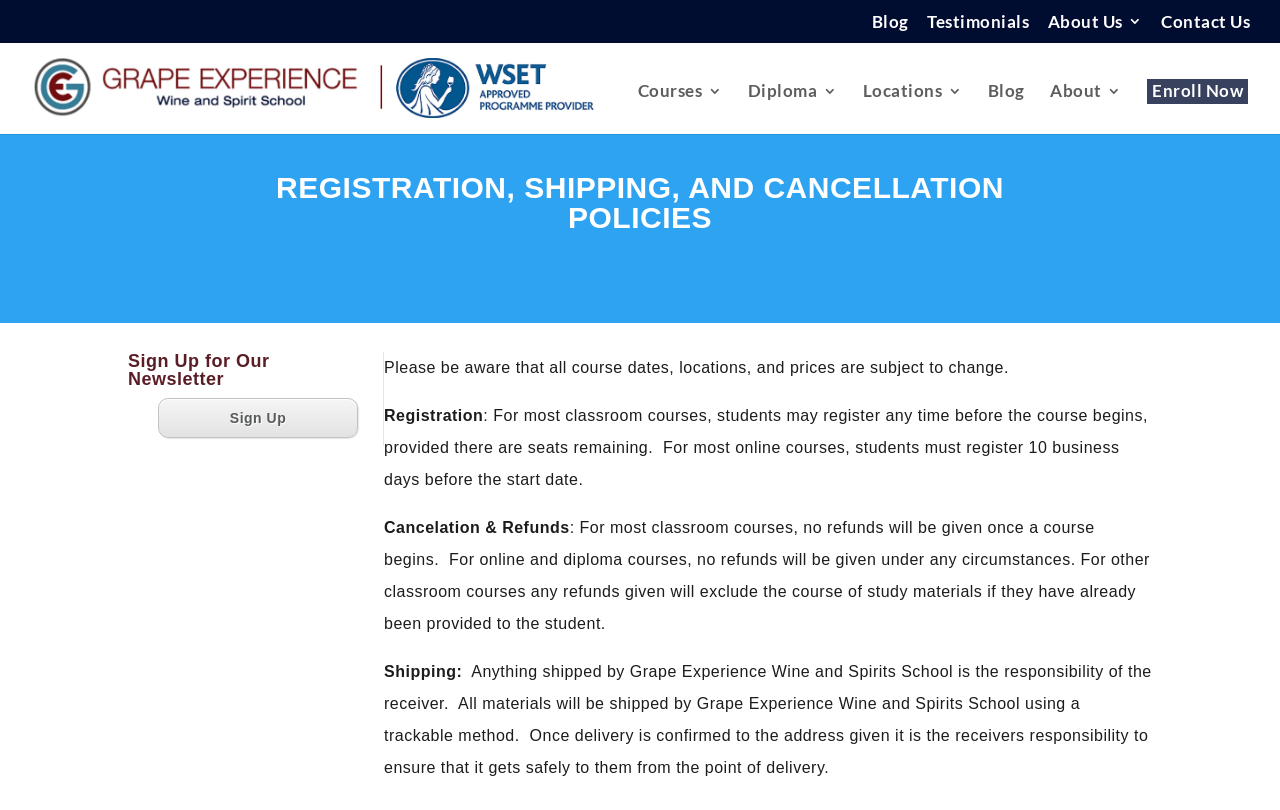What is the policy for canceling a classroom course? Based on the image, give a response in one word or a short phrase.

No refunds after course begins